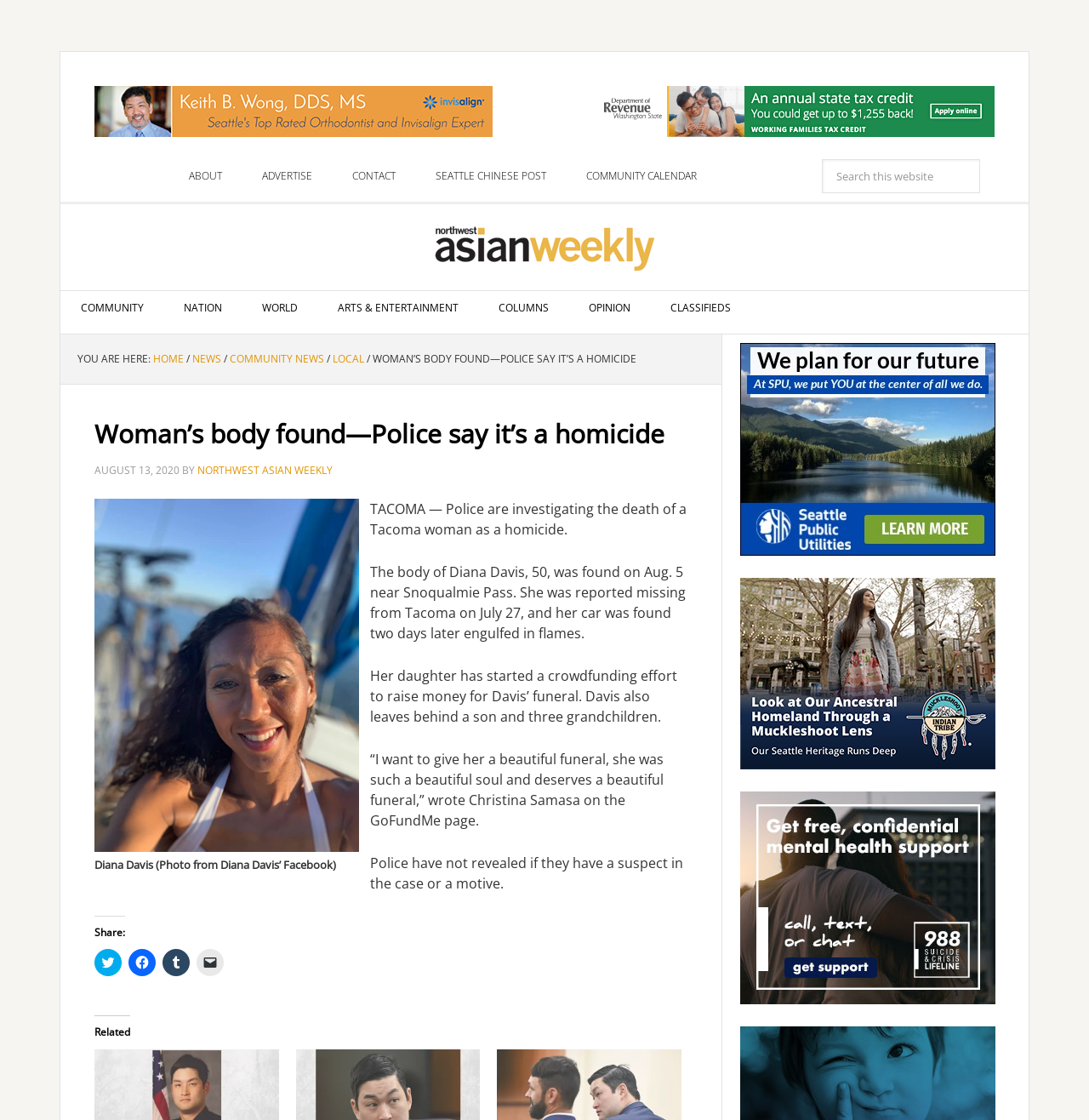Create a detailed narrative of the webpage’s visual and textual elements.

The webpage is a news article about a homicide investigation in Tacoma, Washington. At the top of the page, there are two advertisements, one on the left and one on the right, each with an image and a link. Below the advertisements, there is a navigation menu with links to various sections of the website, including "About", "Advertise", and "Contact".

The main content of the page is divided into two columns. The left column has a navigation menu with links to different news categories, such as "Community", "Nation", and "World". Below the navigation menu, there is a breadcrumb trail showing the current page's location in the website's hierarchy.

The right column contains the news article. The article's title, "Woman's body found—Police say it's a homicide", is displayed prominently at the top of the column. Below the title, there is a timestamp indicating when the article was published, followed by the author's name and a link to the publication.

The article's content is divided into several paragraphs, with images and links scattered throughout. The first image is a photo of the victim, Diana Davis, with a caption describing the photo. The article's text describes the investigation into Davis's death, including the discovery of her body and the subsequent search for suspects.

At the bottom of the article, there are links to share the article on social media platforms, as well as a section titled "Related" with links to other news articles. There are also several advertisements and promotional links scattered throughout the page, including a search bar at the top right corner of the page.